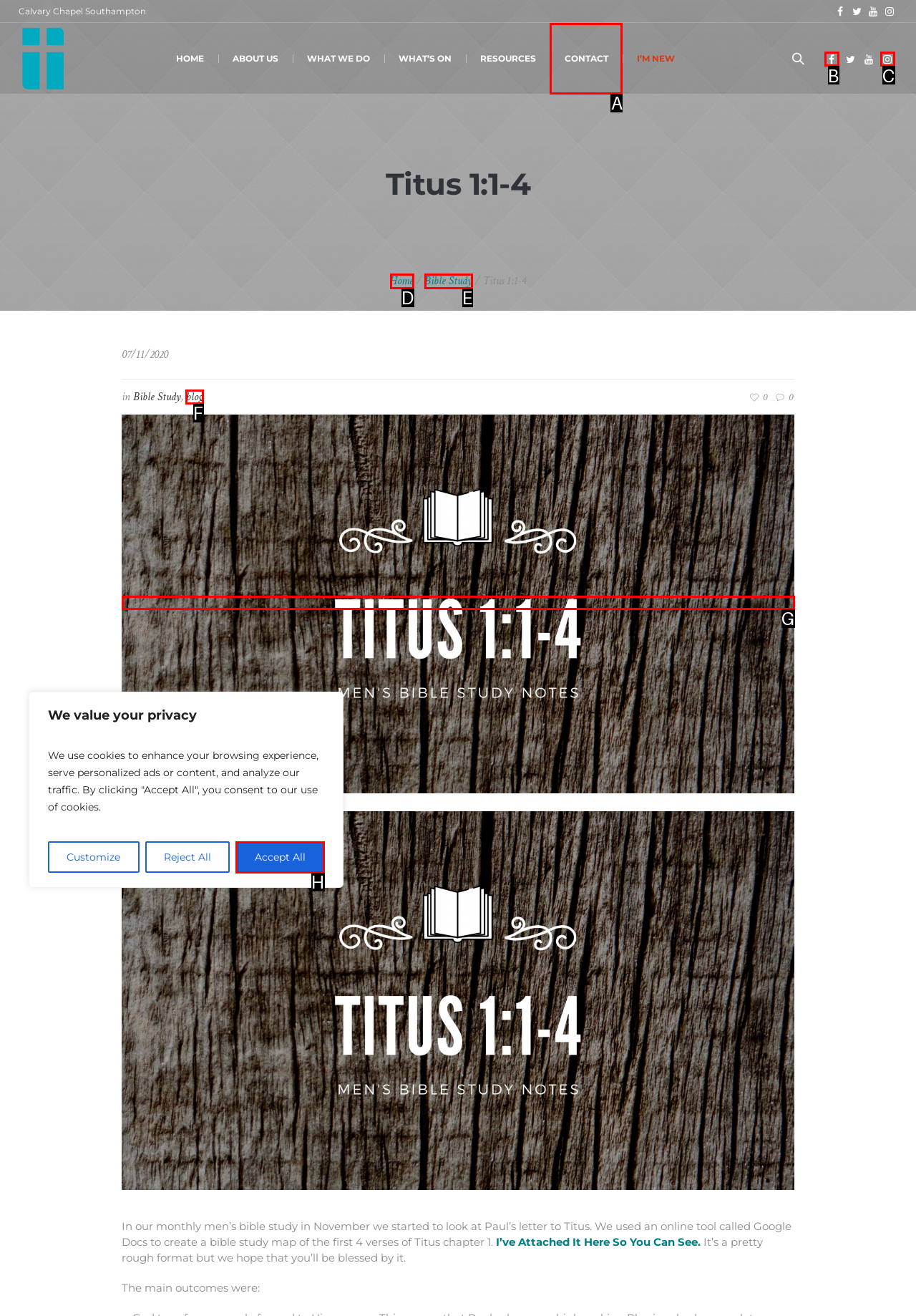To achieve the task: Read the blog link, indicate the letter of the correct choice from the provided options.

F